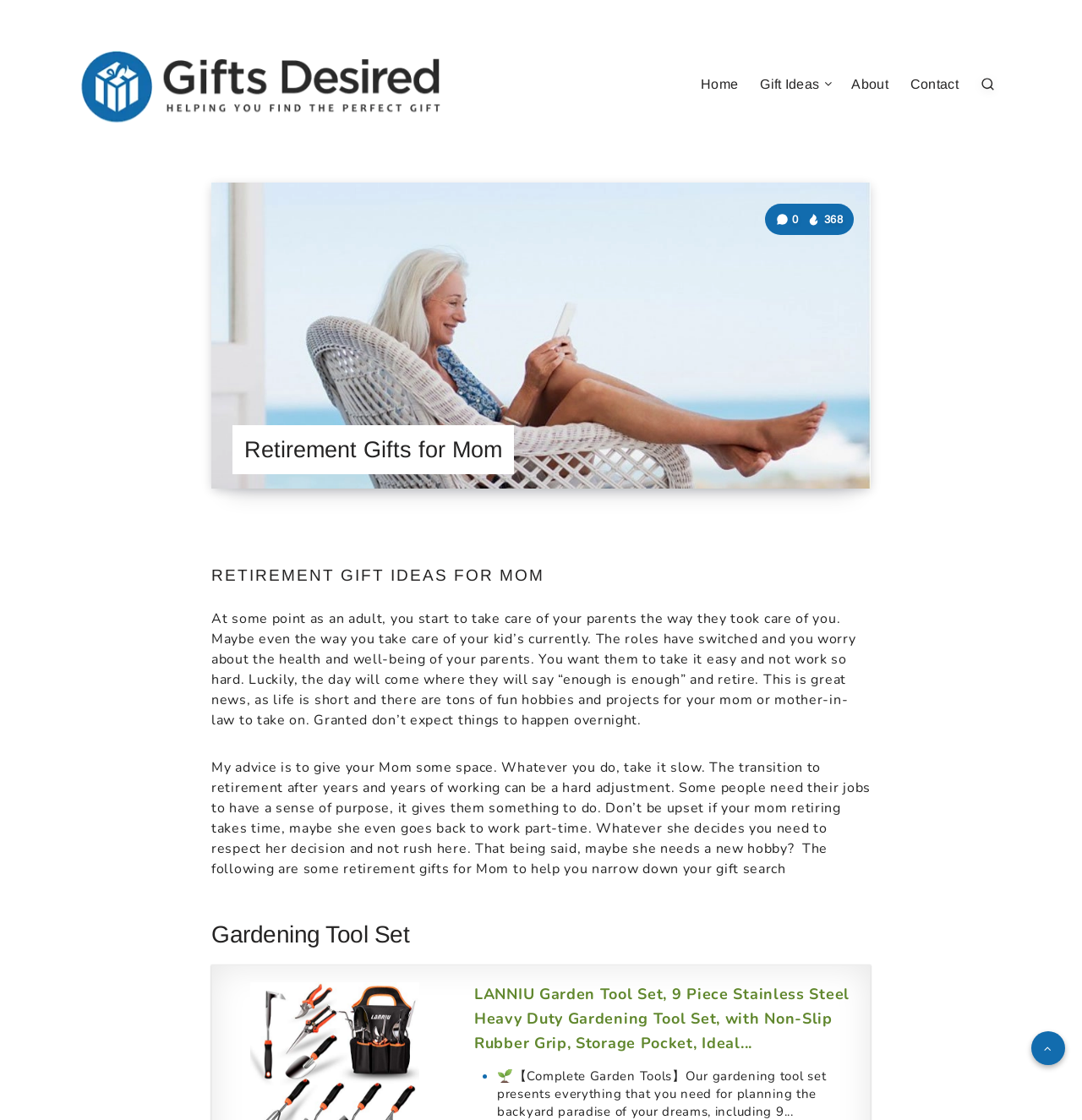Please determine the bounding box coordinates of the element to click in order to execute the following instruction: "Read the 'RETIREMENT GIFT IDEAS FOR MOM' heading". The coordinates should be four float numbers between 0 and 1, specified as [left, top, right, bottom].

[0.195, 0.504, 0.805, 0.524]